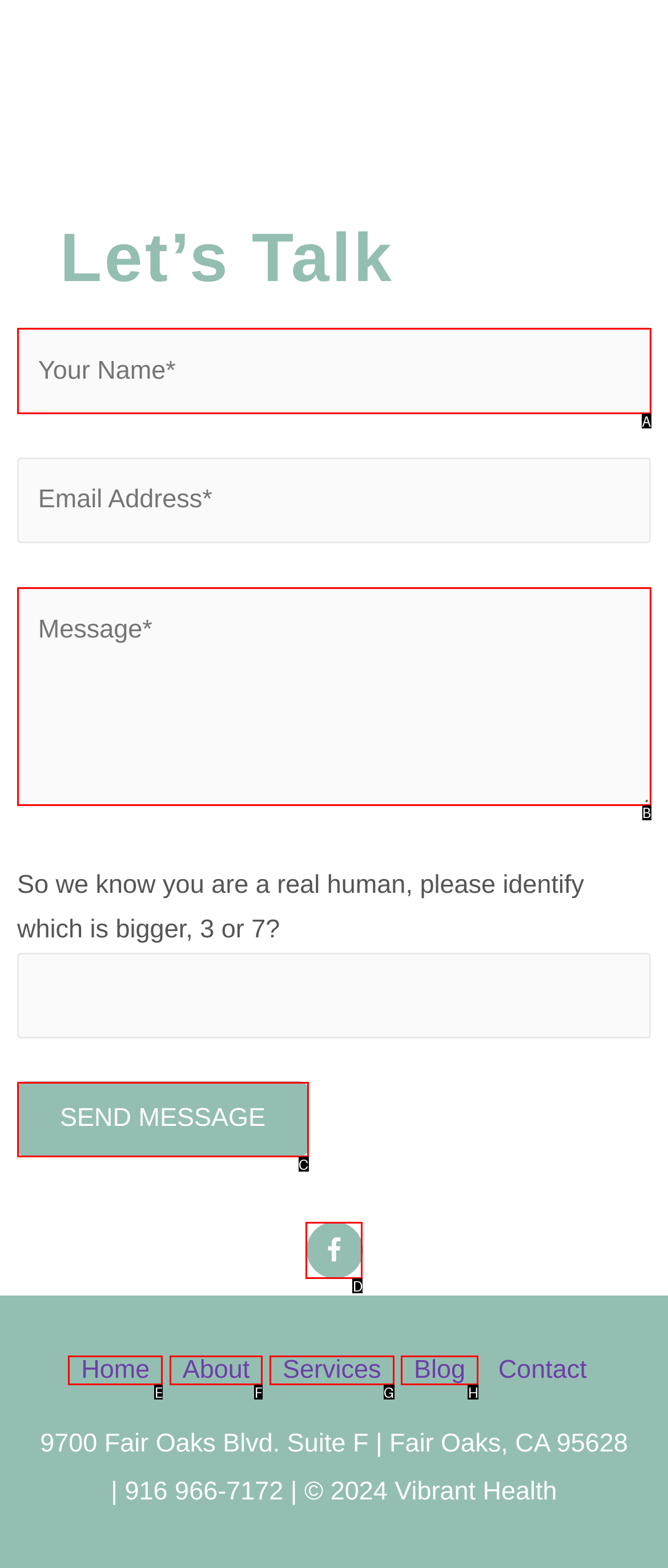Point out the option that best suits the description: Services
Indicate your answer with the letter of the selected choice.

G